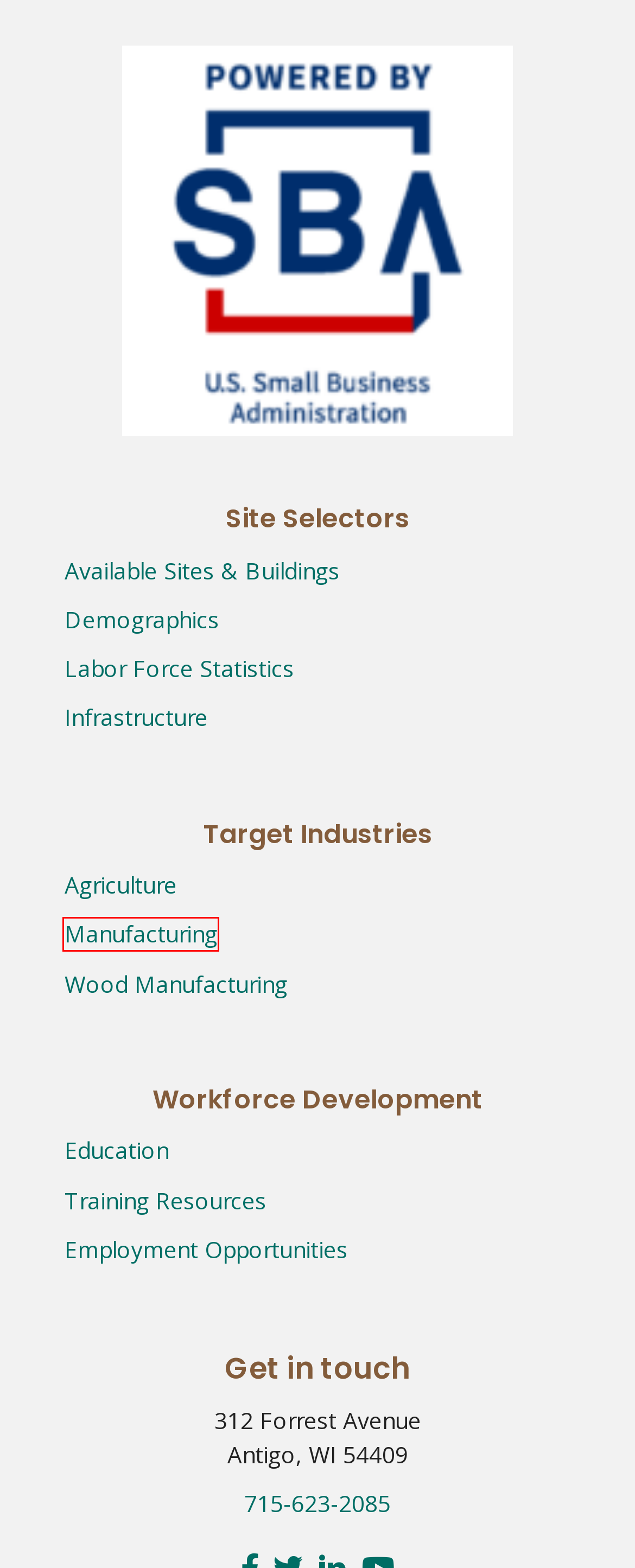You have a screenshot of a webpage with a red bounding box around an element. Identify the webpage description that best fits the new page that appears after clicking the selected element in the red bounding box. Here are the candidates:
A. Job Training | Training Resources | Langlade County EDC
B. Infrastructure | Utilities | Internet Providers | Langlade County EDC
C. Wood Manufacturing | Wood Products | Langlade County EDC
D. Labor Force Statistics for Langlade County WI | Langlade County EDC
E. Manufacturing | Manufacturers | Langlade County EDC
F. Agriculture | Farming in Wisconsin | Langlade County EDC
G. Education and Schools in Langlade County WI | Langlade County EDC
H. Buildings for Sale | Property for Sale | Langlade County EDC

E